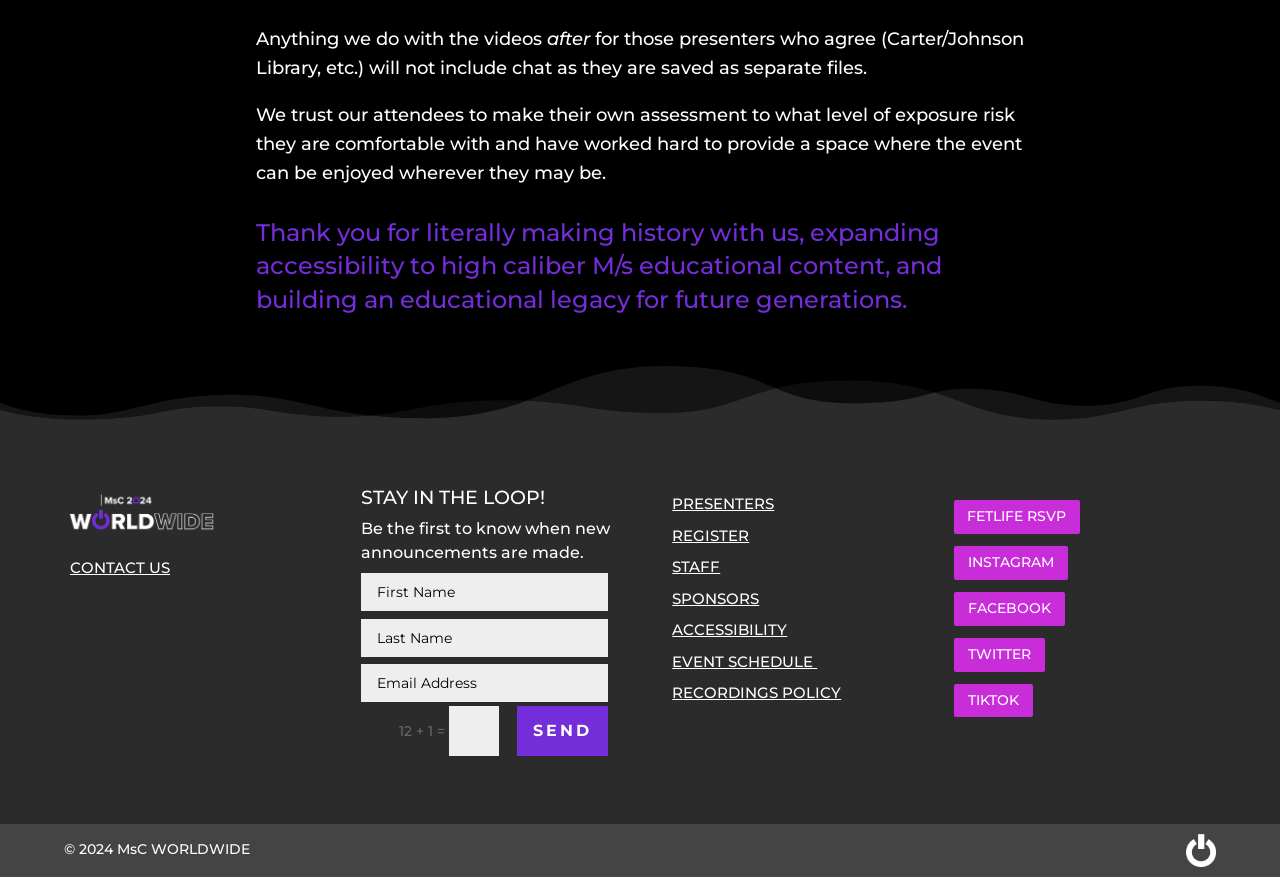From the details in the image, provide a thorough response to the question: How can attendees access recordings?

According to the text, attendees who agree to the terms can access recordings, which will be saved as separate files. This implies that the recordings will be available for attendees to access, but not as part of the main event content.